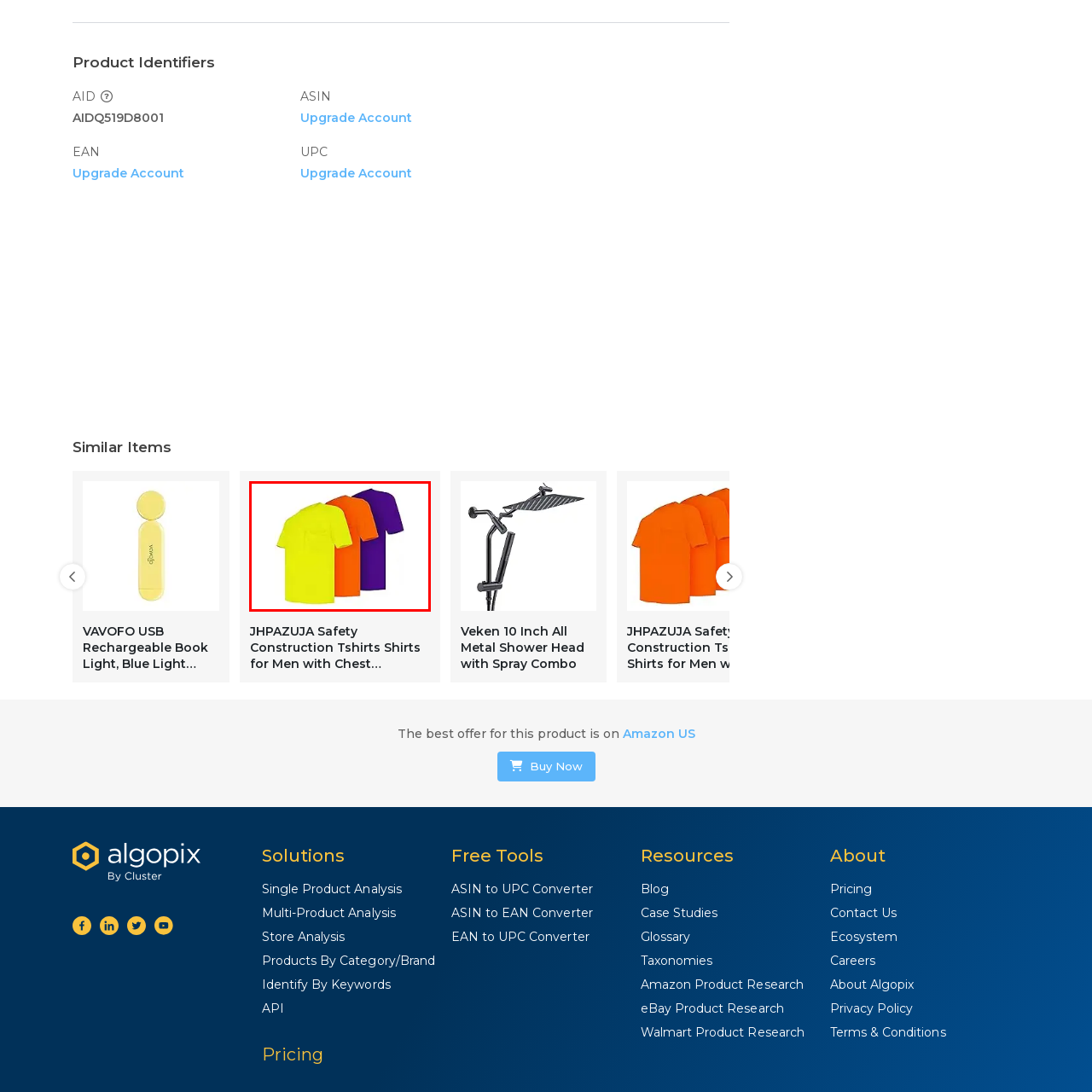What is the purpose of the chest pocket on the shirts?
Pay attention to the section of the image highlighted by the red bounding box and provide a comprehensive answer to the question.

According to the caption, each shirt includes a practical chest pocket, making them ideal for work environments where visibility and functionality are essential, implying that the pocket serves a practical purpose.